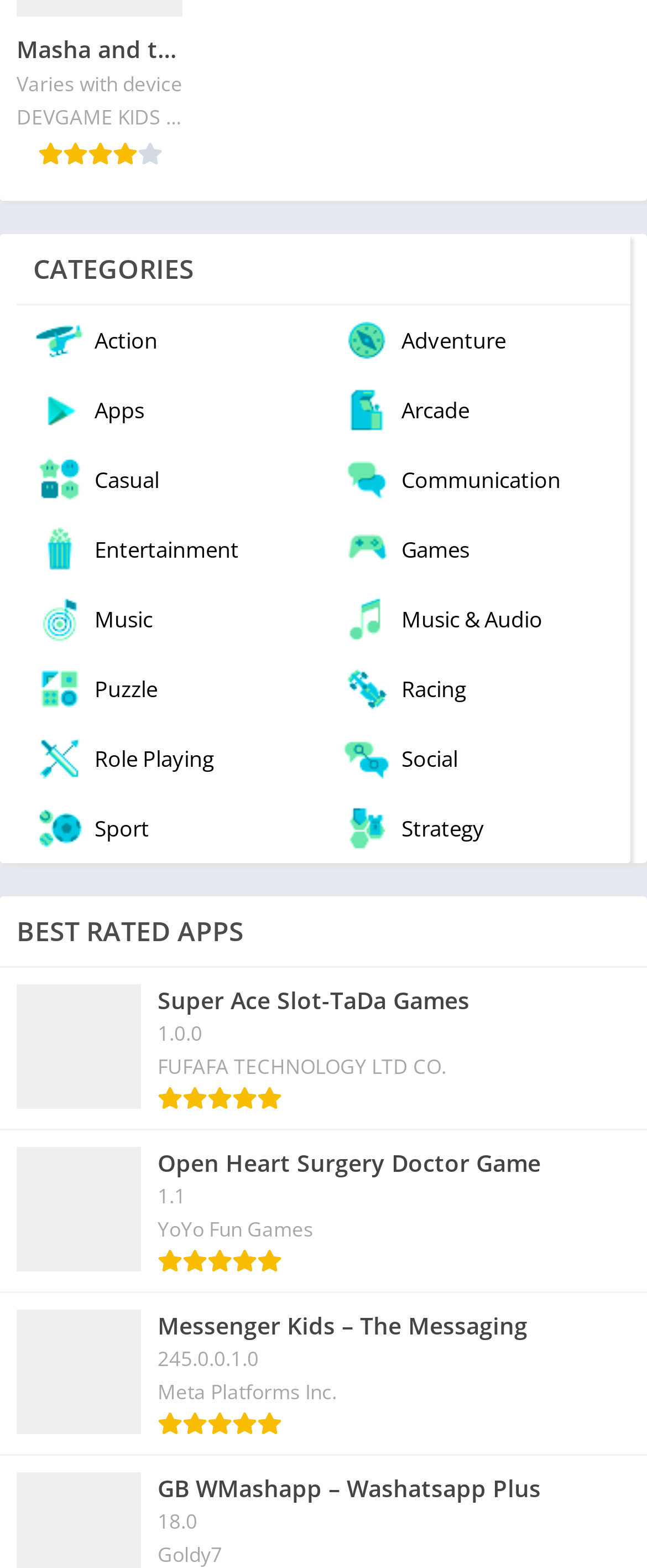Return the bounding box coordinates of the UI element that corresponds to this description: "Music & Audio". The coordinates must be given as four float numbers in the range of 0 and 1, [left, top, right, bottom].

[0.5, 0.373, 0.974, 0.417]